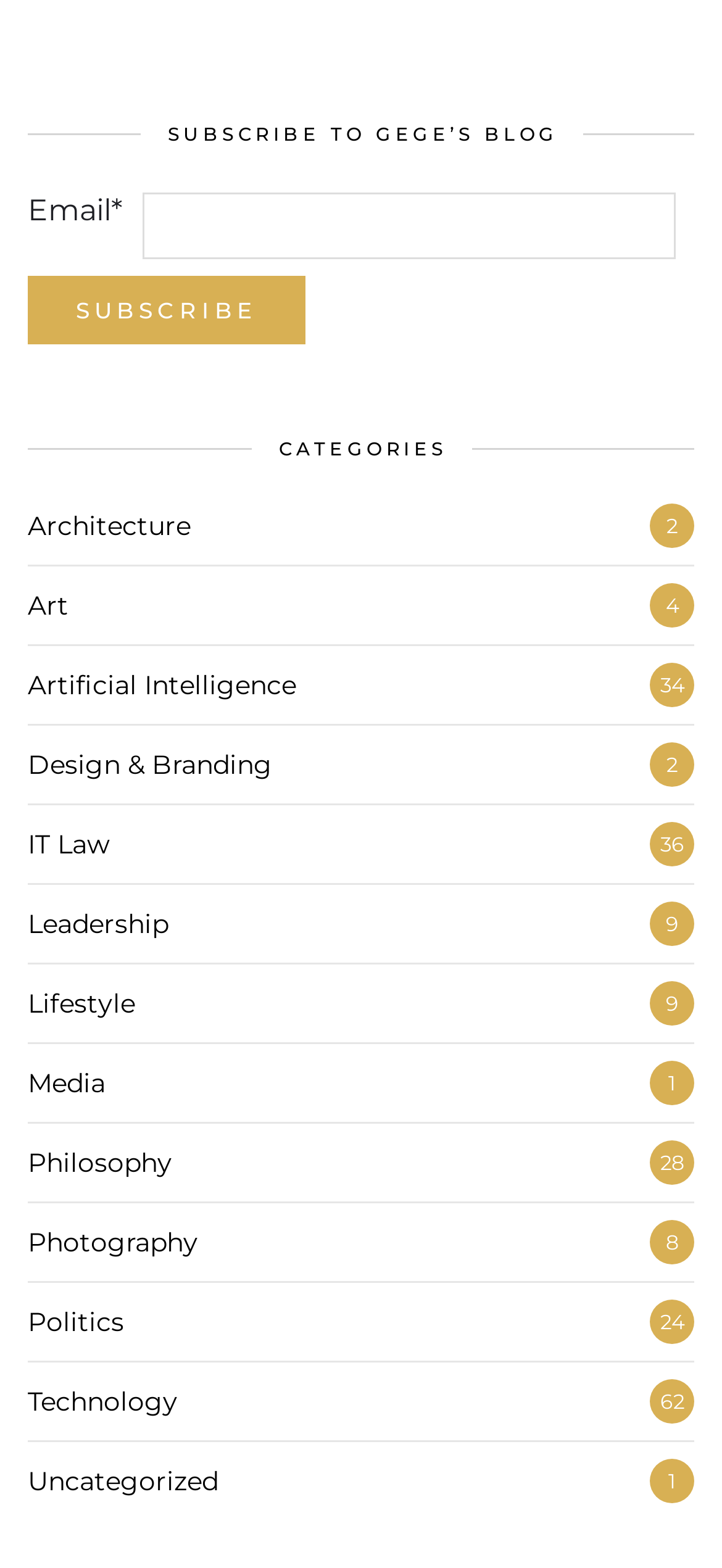What is the position of the 'Subscribe' button?
Look at the screenshot and respond with one word or a short phrase.

Above the categories